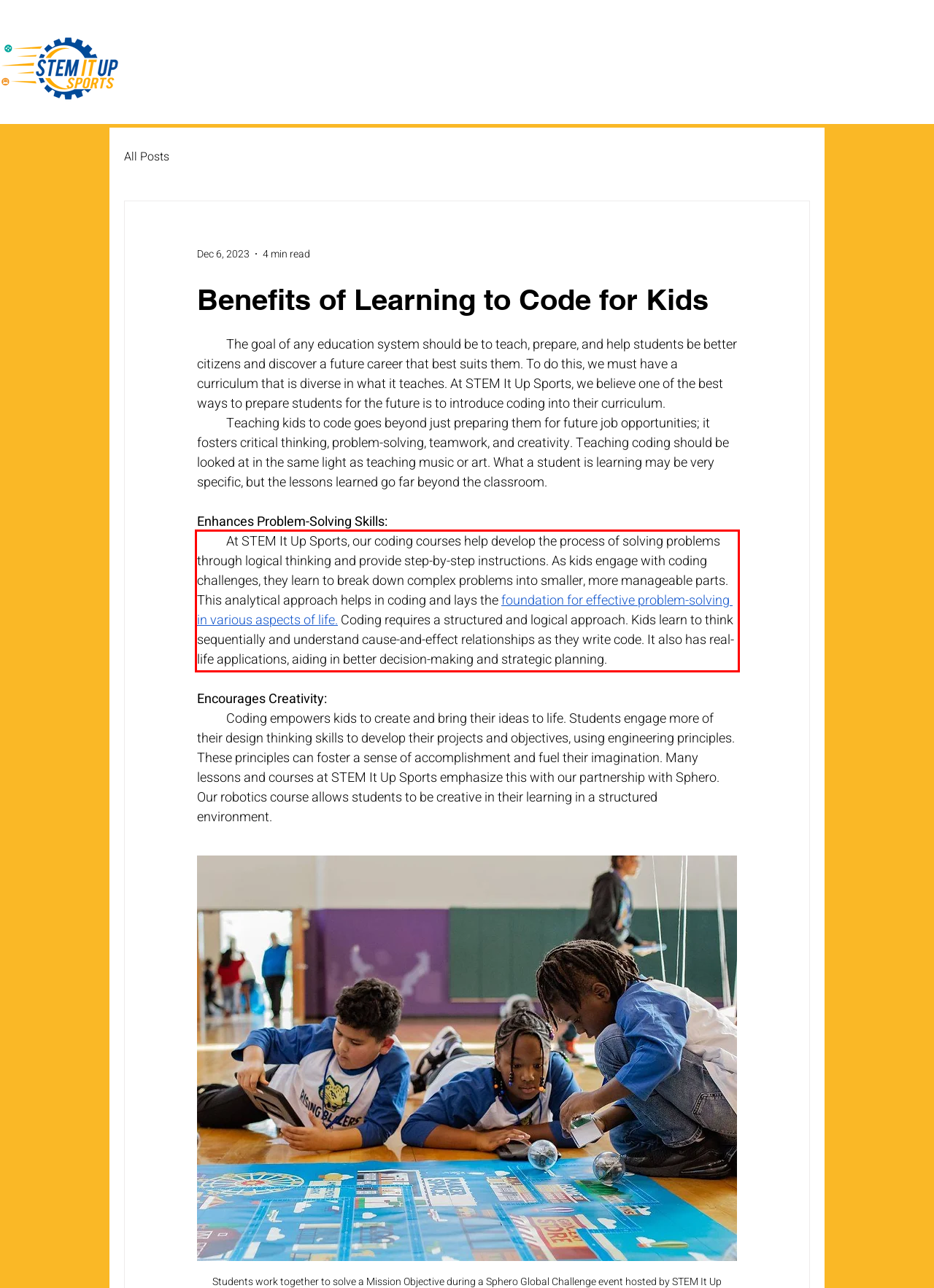Identify the text inside the red bounding box in the provided webpage screenshot and transcribe it.

At STEM It Up Sports, our coding courses help develop the process of solving problems through logical thinking and provide step-by-step instructions. As kids engage with coding challenges, they learn to break down complex problems into smaller, more manageable parts. This analytical approach helps in coding and lays the foundation for effective problem-solving in various aspects of life. Coding requires a structured and logical approach. Kids learn to think sequentially and understand cause-and-effect relationships as they write code. It also has real-life applications, aiding in better decision-making and strategic planning.